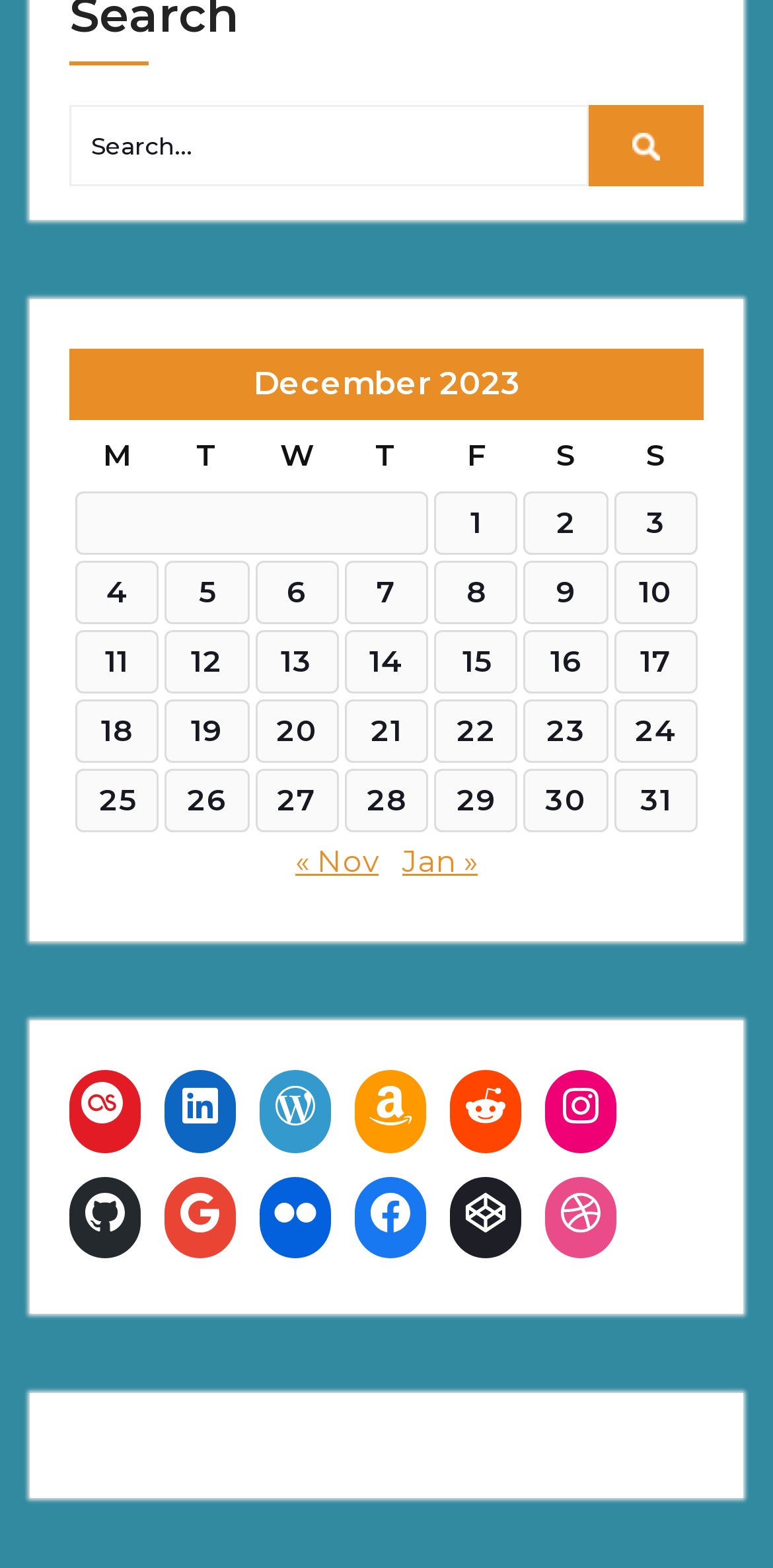Highlight the bounding box coordinates of the region I should click on to meet the following instruction: "Search for posts".

[0.09, 0.068, 0.763, 0.119]